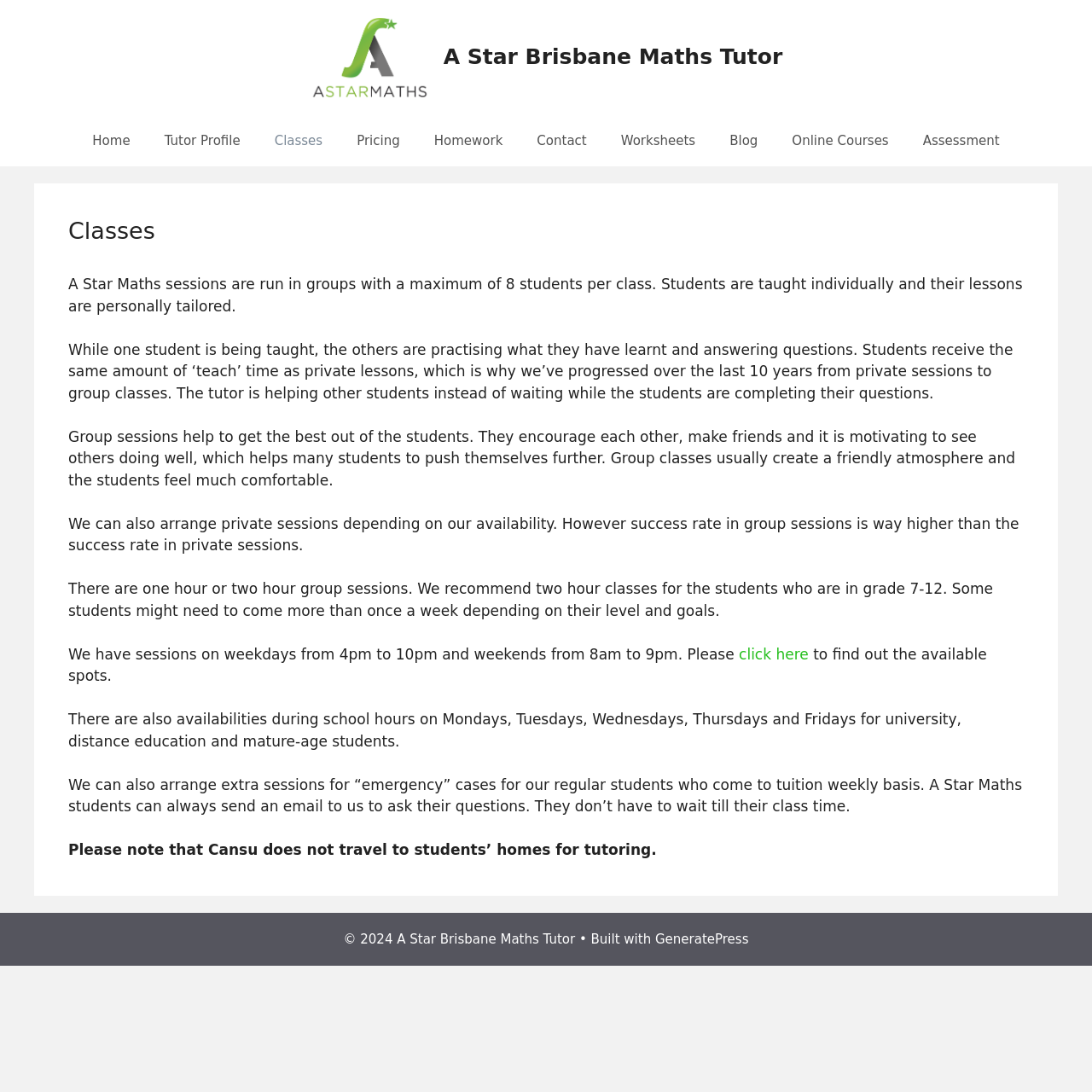Find the bounding box coordinates of the element to click in order to complete the given instruction: "Visit GeneratePress."

[0.6, 0.853, 0.686, 0.867]